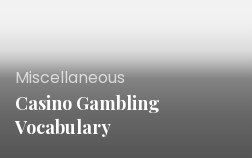What is the purpose of the section?
Can you provide a detailed and comprehensive answer to the question?

The section is likely aimed at educating readers about key terms and phrases in the gaming world, suitable for both novices and seasoned players, as indicated by the title 'Casino Gambling Vocabulary'.